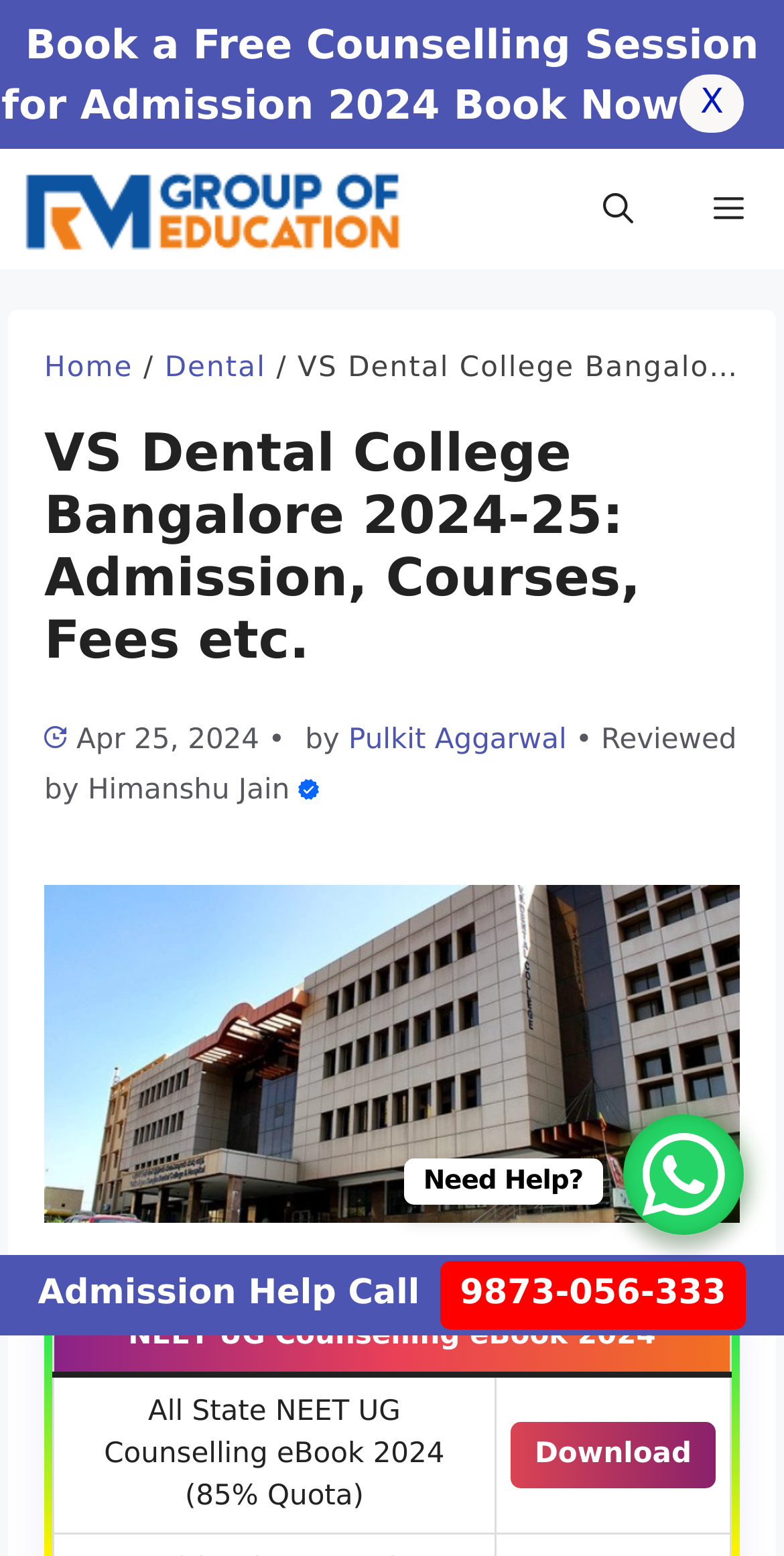Describe all the visual and textual components of the webpage comprehensively.

The webpage is about VS Dental College Bangalore, providing information about admission, courses, fees, and eligibility criteria. At the top, there is a banner with a link to "RMGOE" and an image of the same. Next to it, there is a navigation menu with a toggle button and a search bar.

Below the banner, there is a section with a heading that reads "VS Dental College Bangalore 2024-25: Admission, Courses, Fees etc." accompanied by an image and a timestamp "Apr 25, 2024". The section also includes information about the author and reviewer of the content.

On the left side of the page, there is a navigation menu with links to "Home" and "Dental". Below it, there is a large image of VS Dental College Bangalore. 

The main content of the page is divided into sections, with a prominent call-to-action button "Book a Free Counselling Session for Admission 2024" at the top, accompanied by a "Book Now" link and a close button. 

Further down, there is a table with information about NEET UG Counselling eBook 2024, including a downloadable link. 

At the bottom of the page, there is a section with contact information, including a WhatsApp chat button, a "Need Help?" message, and a phone number "9873-056-333" to call for admission help.